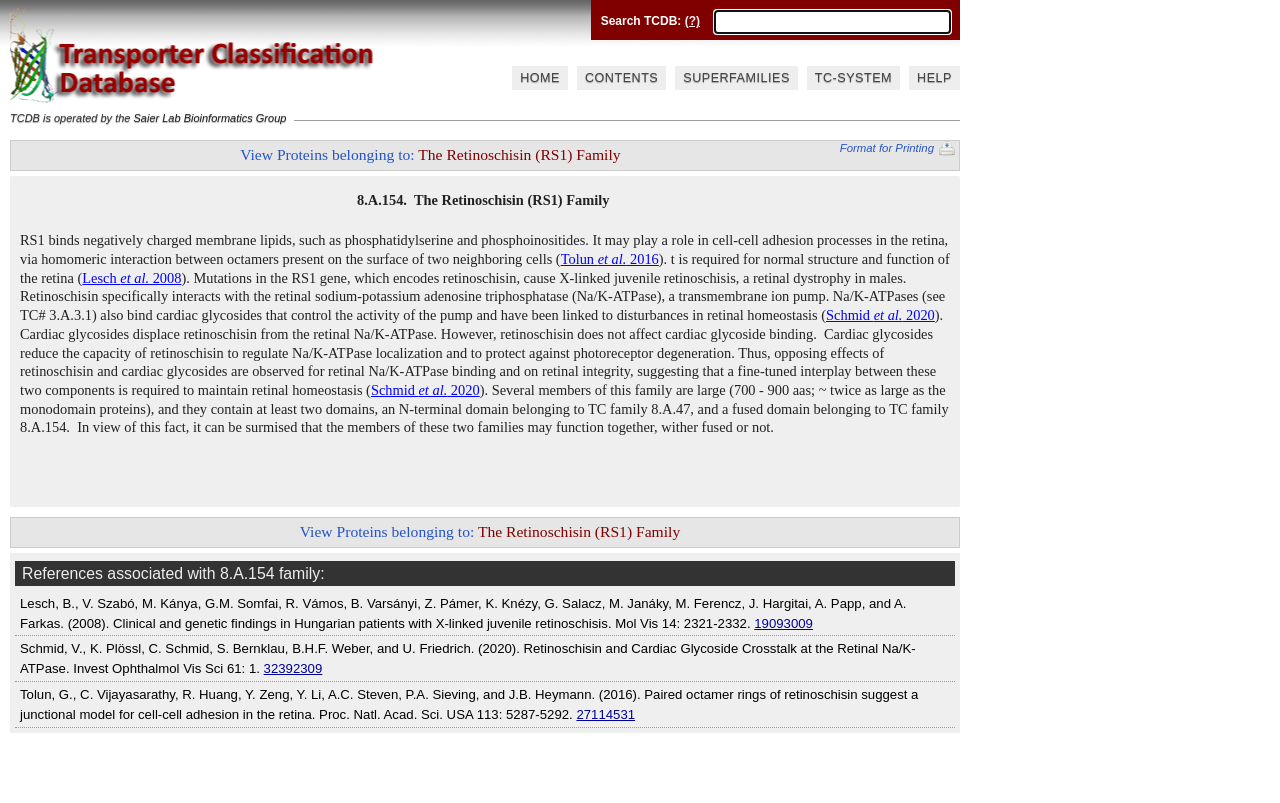Use a single word or phrase to answer the question: 
What is the name of the family that retinoschisin belongs to?

The Retinoschisin (RS1) Family